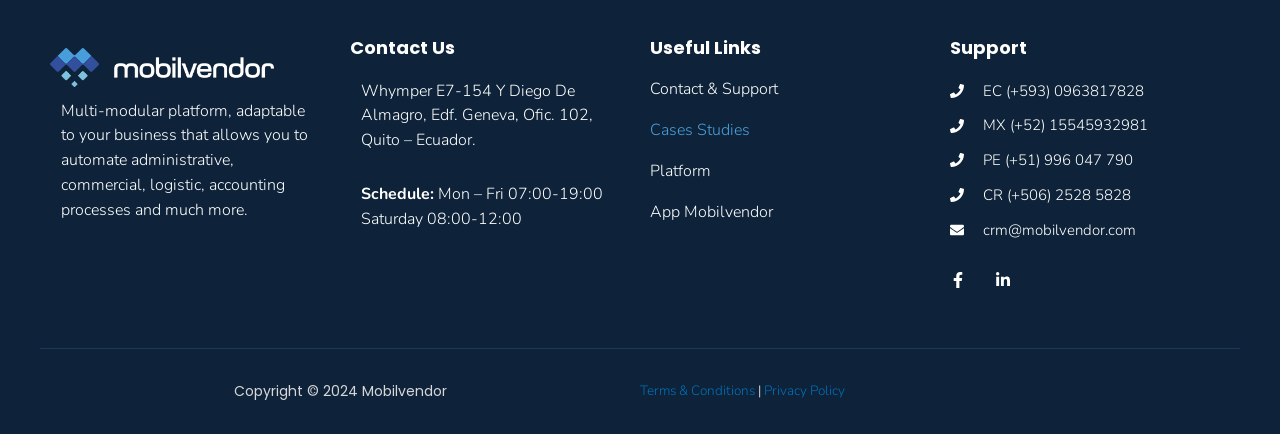Use a single word or phrase to respond to the question:
What is the link to the Privacy Policy?

Privacy Policy